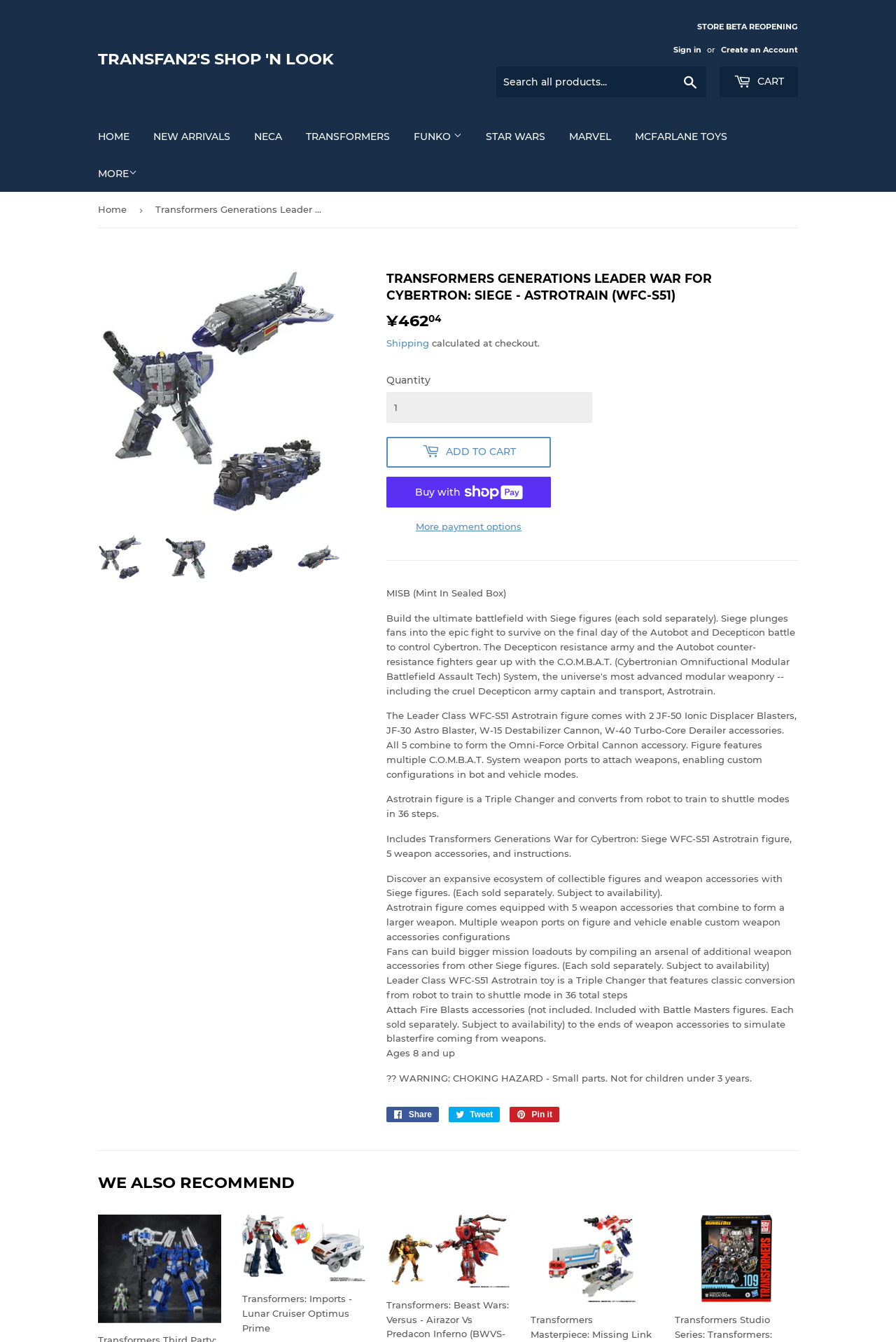Identify the coordinates of the bounding box for the element that must be clicked to accomplish the instruction: "View product details of Transformers Generations Leader War For Cybertron: Siege - Astrotrain".

[0.109, 0.398, 0.16, 0.432]